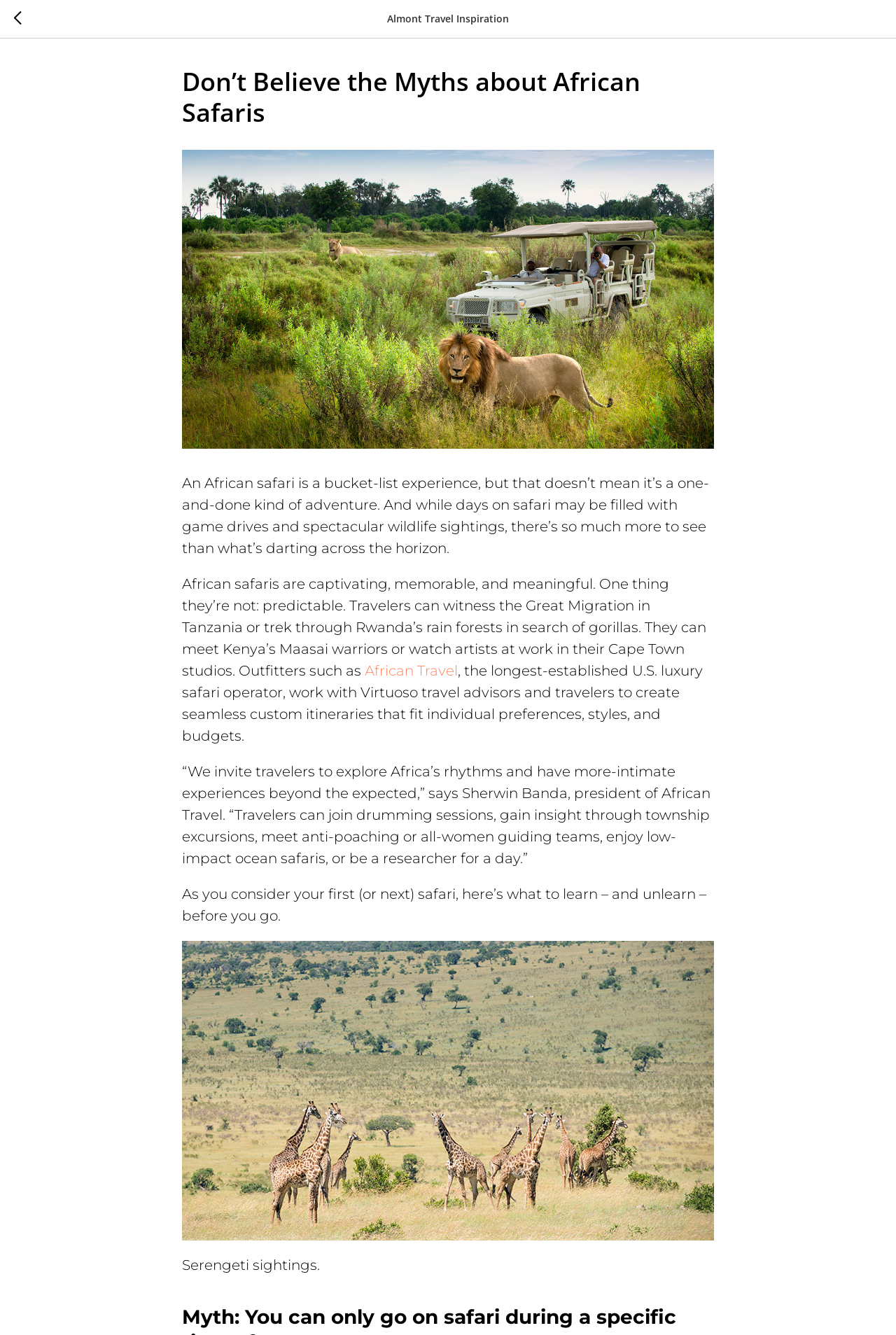What is the name of the person quoted in the webpage?
Based on the screenshot, provide a one-word or short-phrase response.

Sherwin Banda